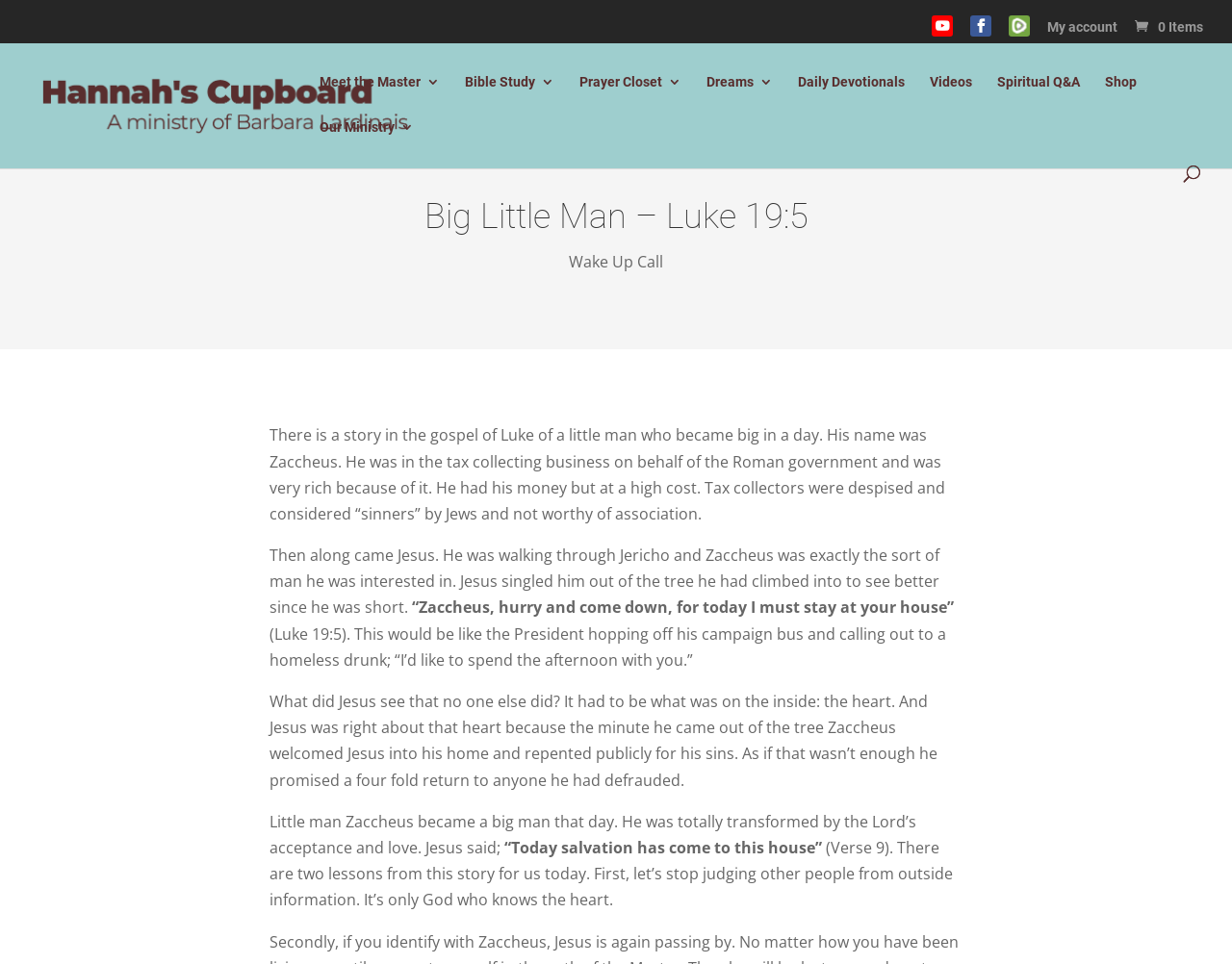Please pinpoint the bounding box coordinates for the region I should click to adhere to this instruction: "Search for something".

[0.05, 0.044, 0.953, 0.046]